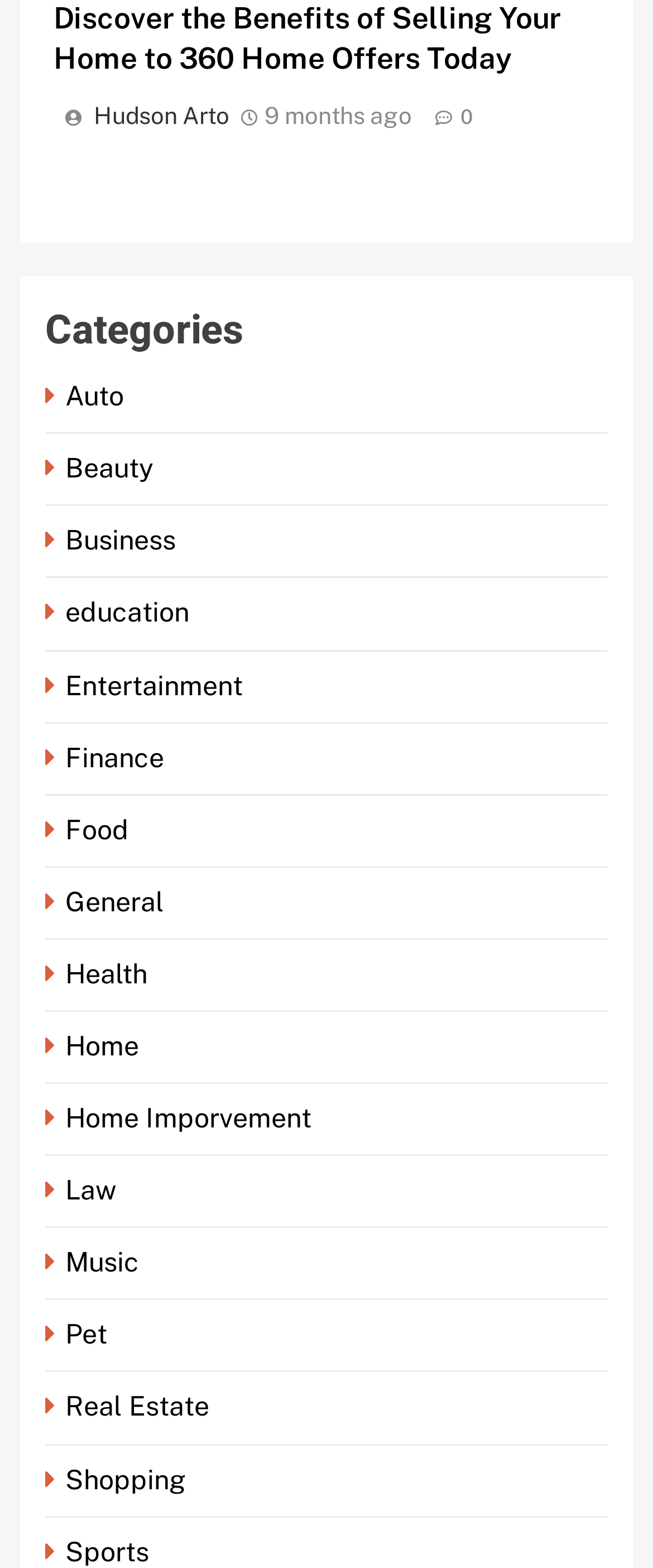Locate the bounding box coordinates of the clickable area needed to fulfill the instruction: "Check the time of the post".

[0.405, 0.065, 0.631, 0.082]